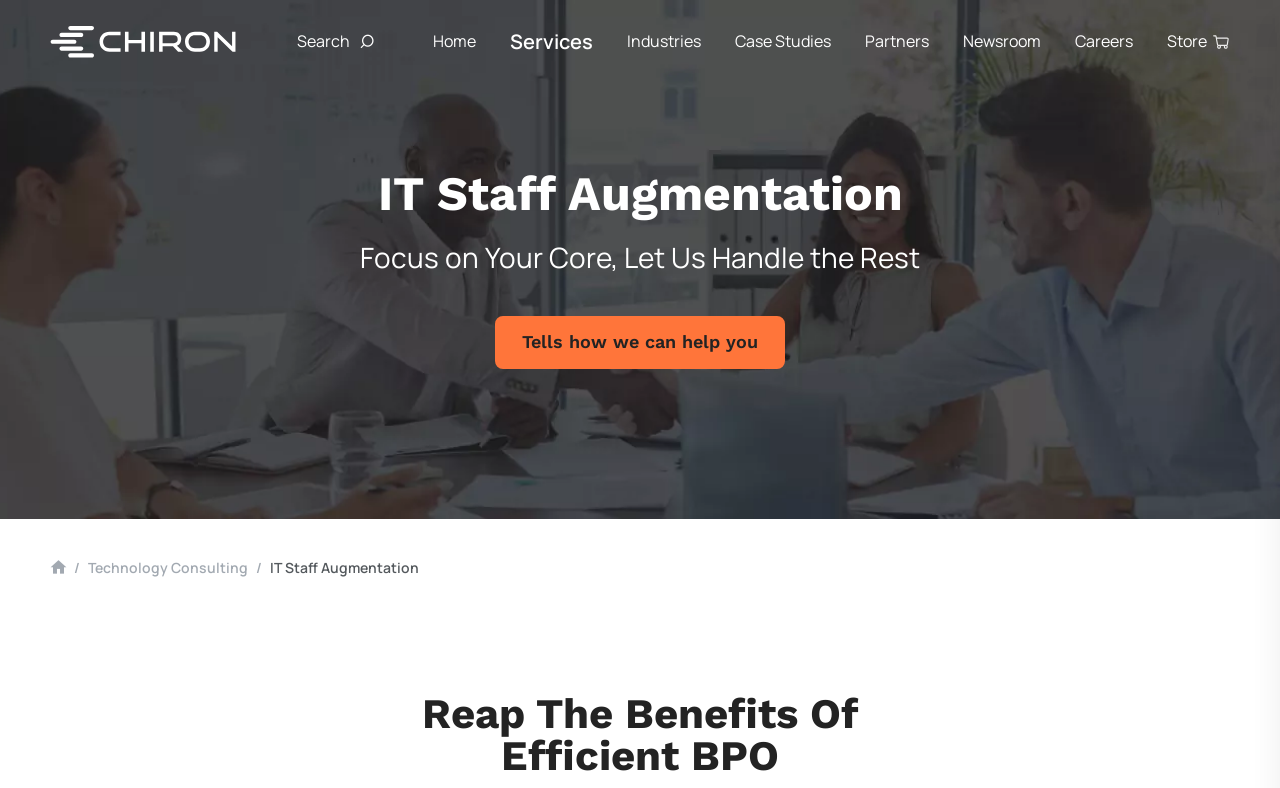What is the company name?
Based on the content of the image, thoroughly explain and answer the question.

The company name is Chiron, which is evident from the link 'Chiron' at the top left corner of the webpage, and also from the image 'Chiron' with the same bounding box coordinates.